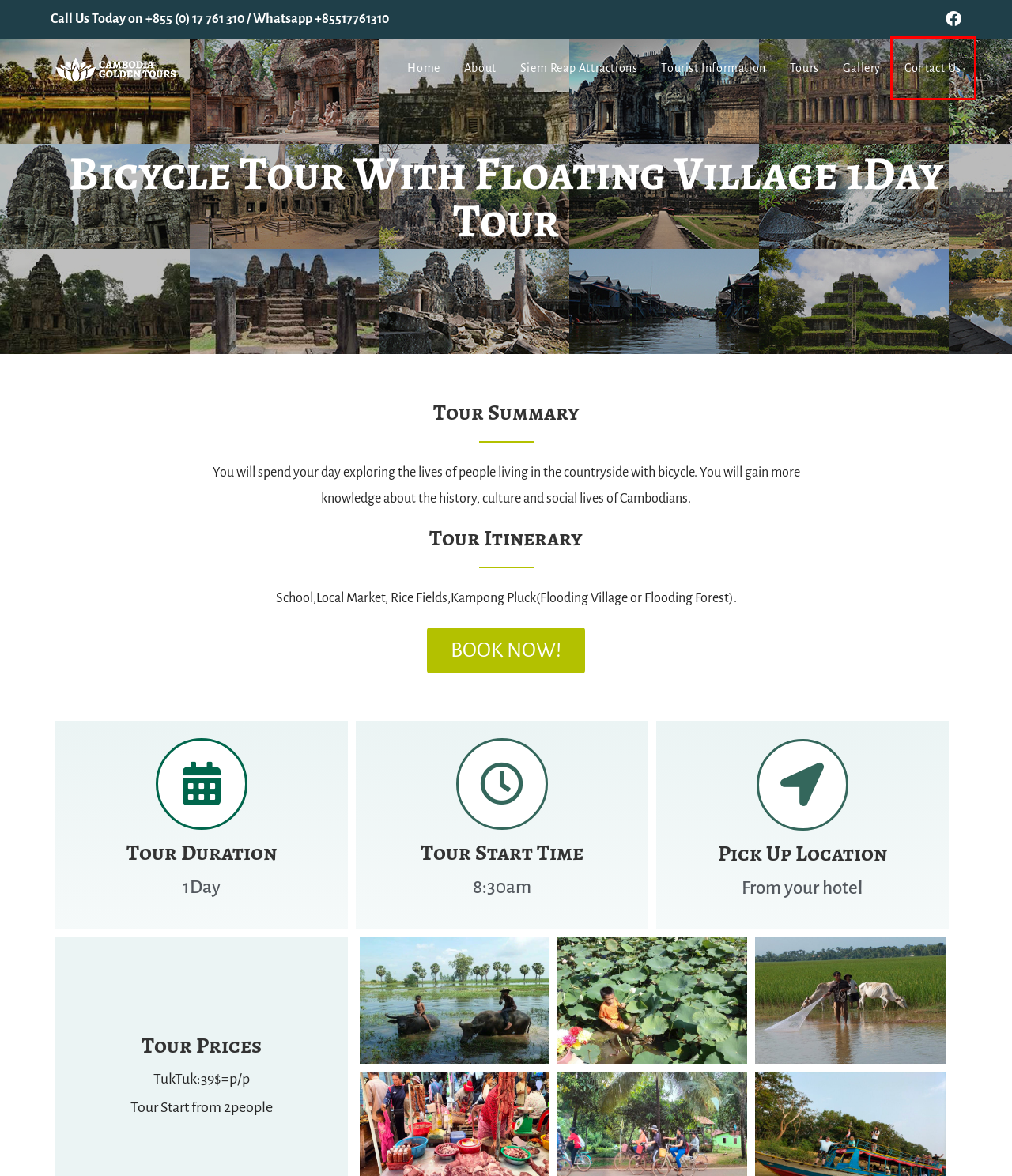You have a screenshot of a webpage with a red rectangle bounding box around a UI element. Choose the best description that matches the new page after clicking the element within the bounding box. The candidate descriptions are:
A. Website Terms of Service - Cambodia Golden Tours
B. Siem Reap Tourist Information - Cambodia Golden Tours
C. Contact Us - Cambodia Golden Tours
D. About me Vutha Seam - Cambodia Golden Tours
E. Siem Reap Tuk Tuk Driver - Cambodian Golden Tours
F. Siem Reap and Angkor Wat Tours - Cambodia Golden Tours
G. Cookies Policy - Cambodia Golden Tours
H. Gallery - Cambodia Golden Tours

C